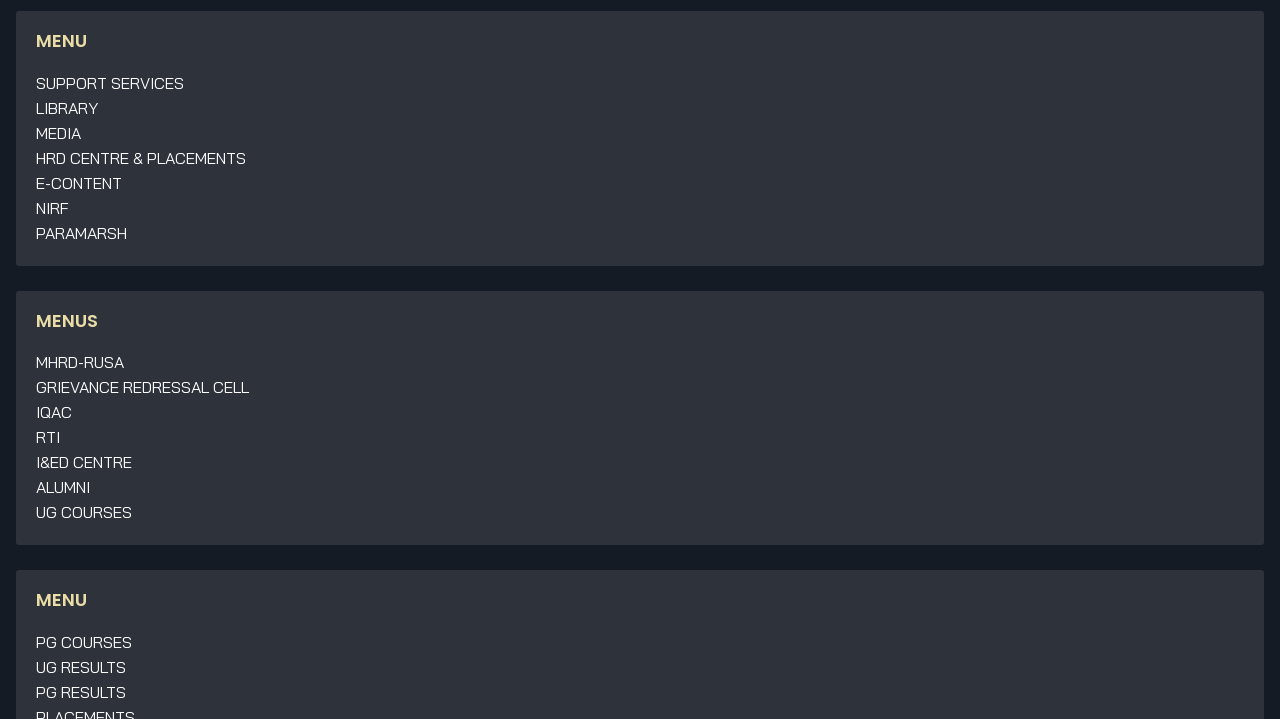Highlight the bounding box coordinates of the element you need to click to perform the following instruction: "Check PG RESULTS."

[0.028, 0.949, 0.098, 0.977]